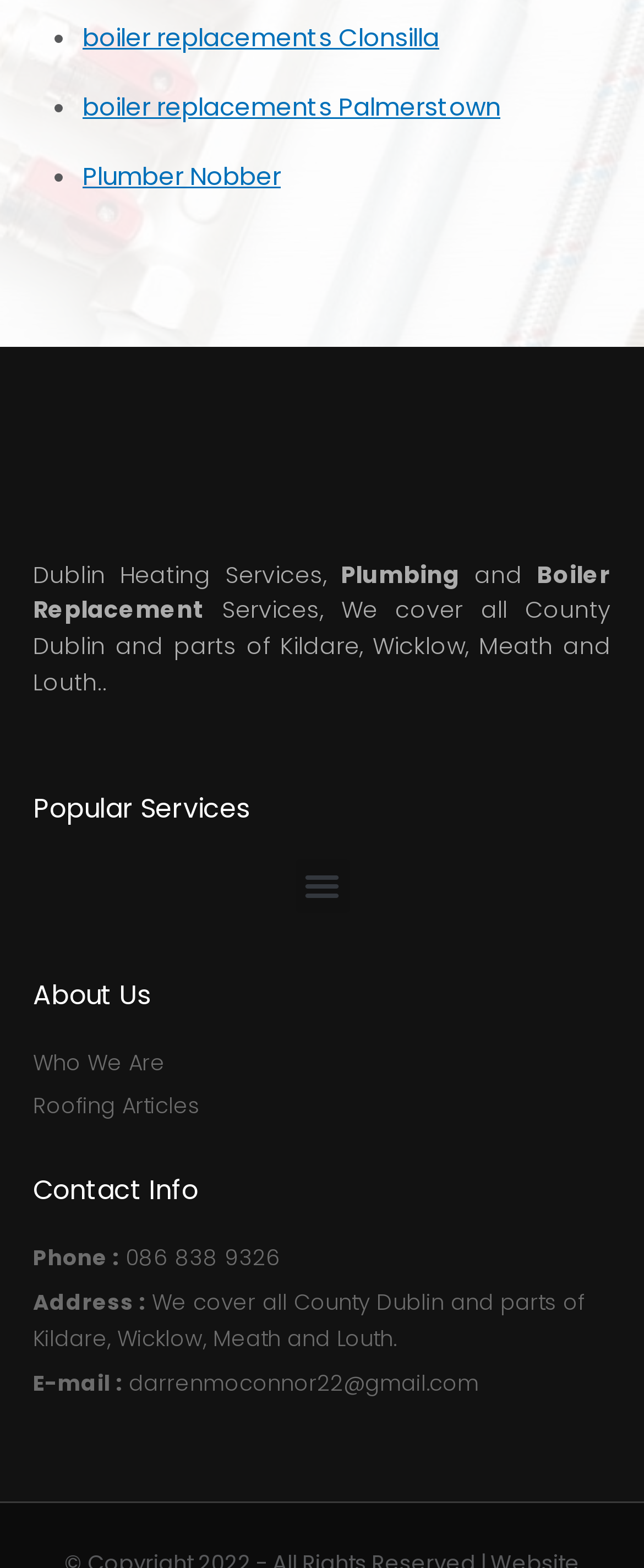How can I contact them?
Using the image as a reference, answer the question in detail.

The webpage provides contact information, including a phone number '086 838 9326', an email address 'darrenmoconnor22@gmail.com', and an address 'We cover all County Dublin and parts of Kildare, Wicklow, Meath and Louth.'.